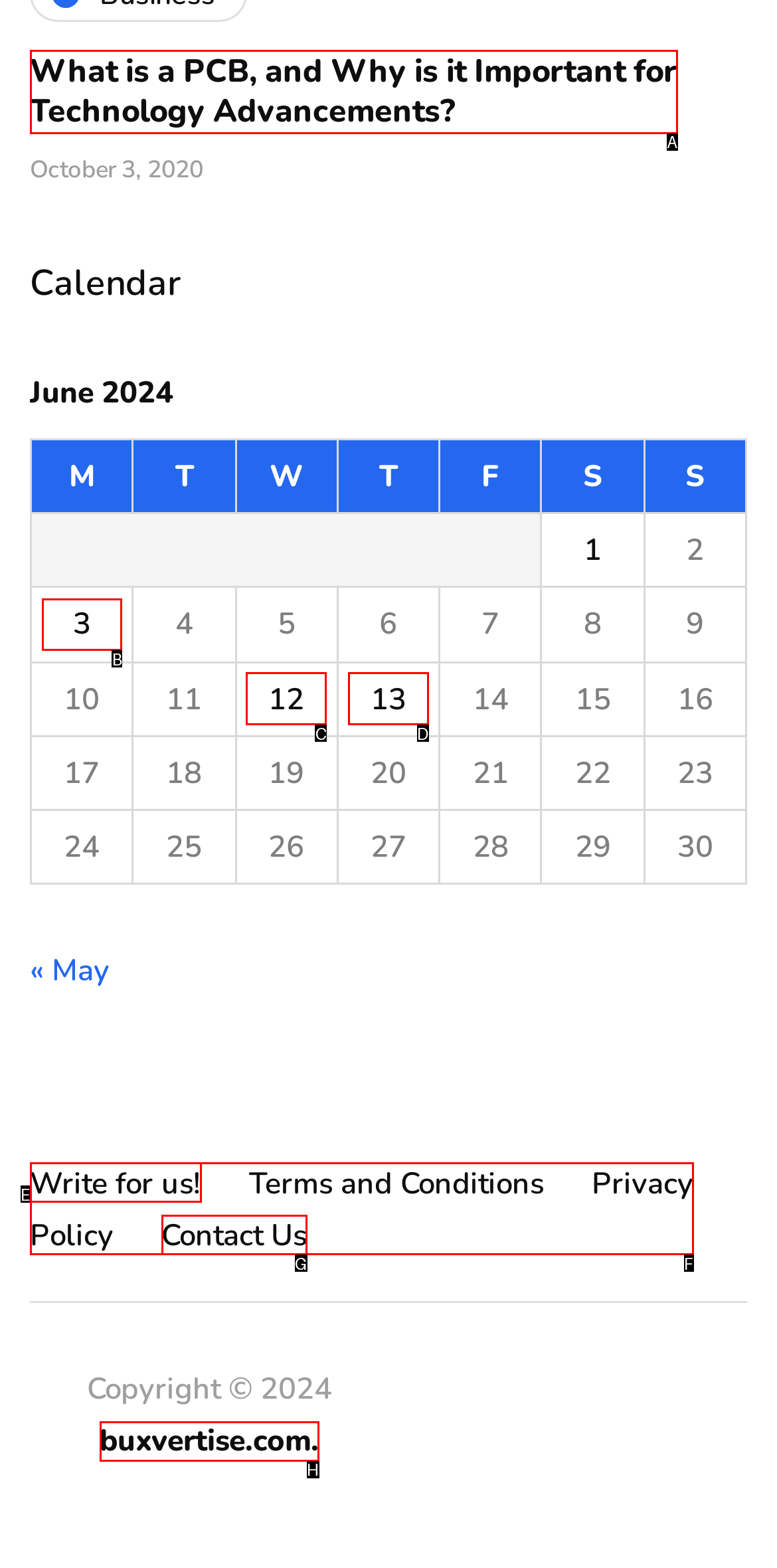Identify the letter of the option that best matches the following description: value="Search". Respond with the letter directly.

None